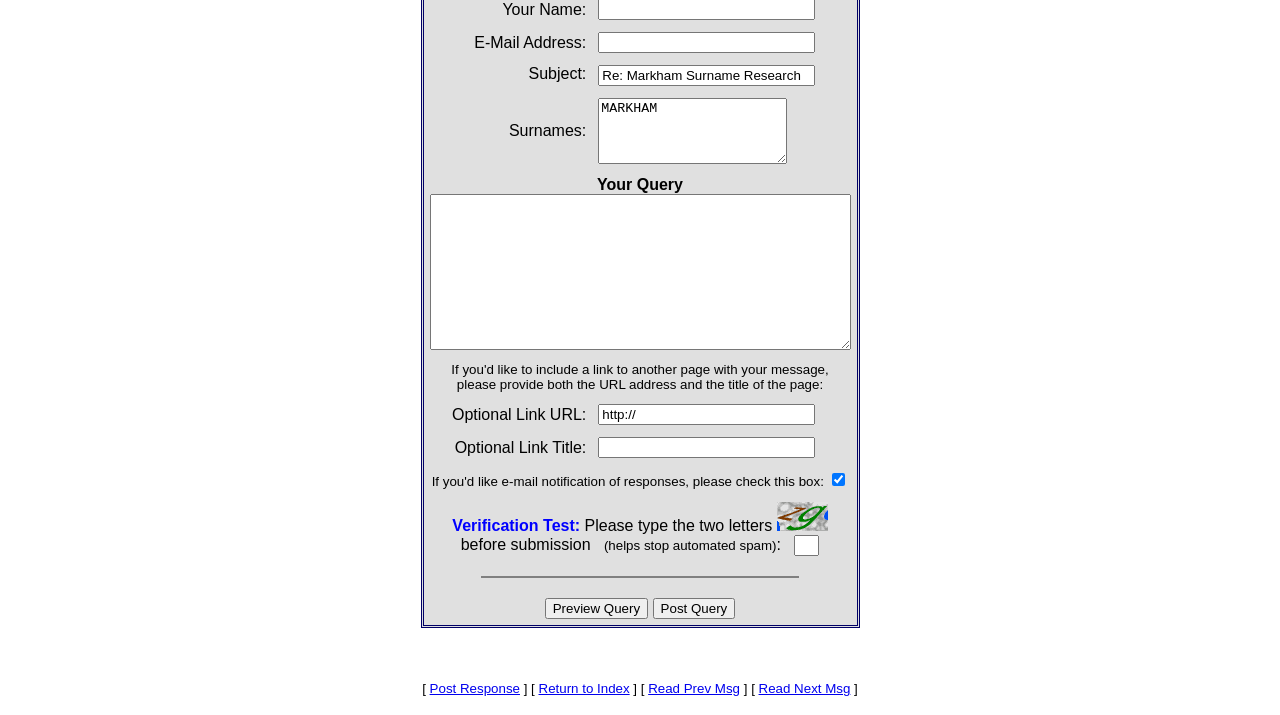Please determine the bounding box coordinates, formatted as (top-left x, top-left y, bottom-right x, bottom-right y), with all values as floating point numbers between 0 and 1. Identify the bounding box of the region described as: Post Response

[0.336, 0.952, 0.406, 0.973]